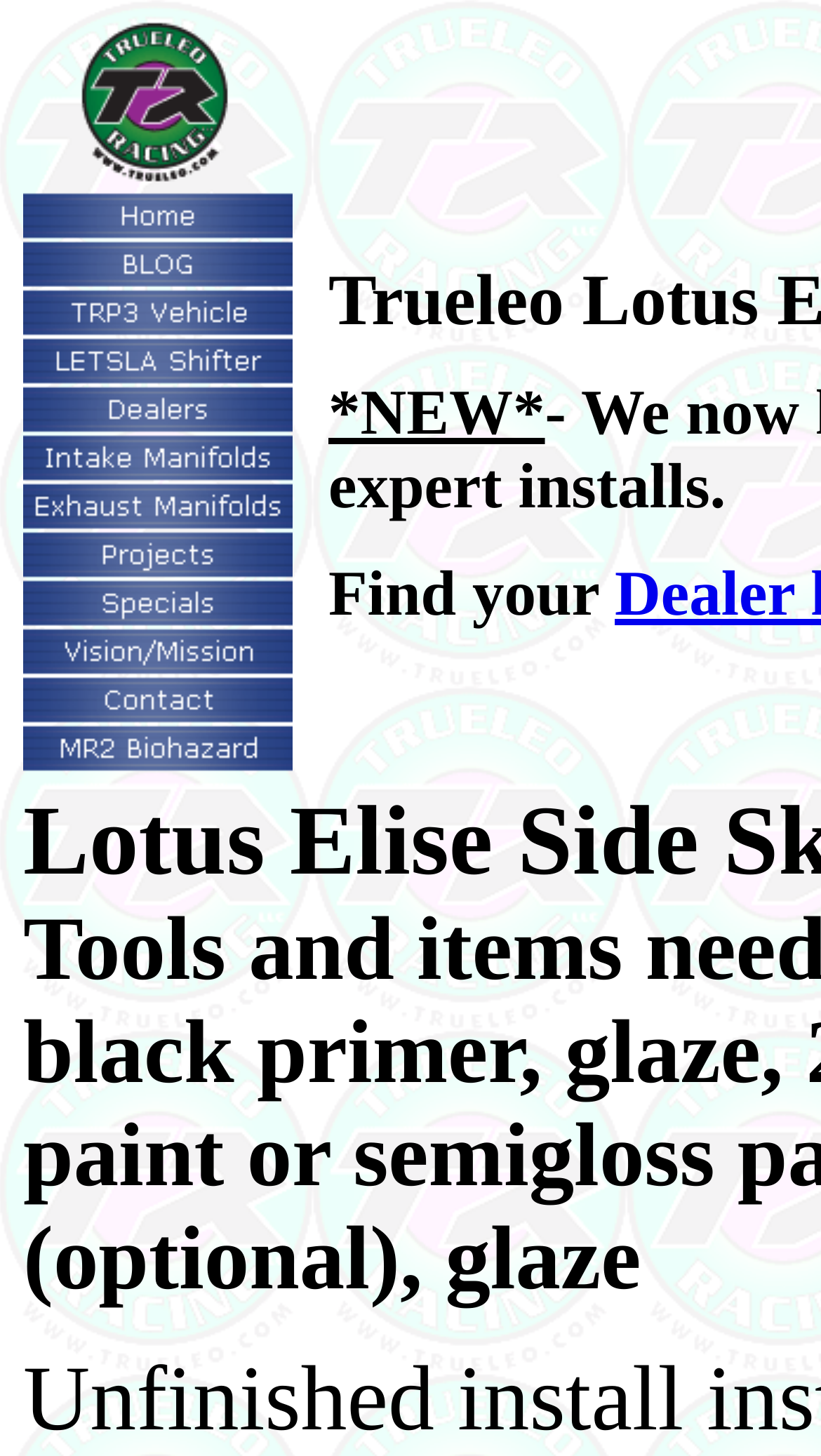Please find the bounding box coordinates in the format (top-left x, top-left y, bottom-right x, bottom-right y) for the given element description. Ensure the coordinates are floating point numbers between 0 and 1. Description: alt="Exhaust Manifolds"

[0.028, 0.346, 0.356, 0.37]